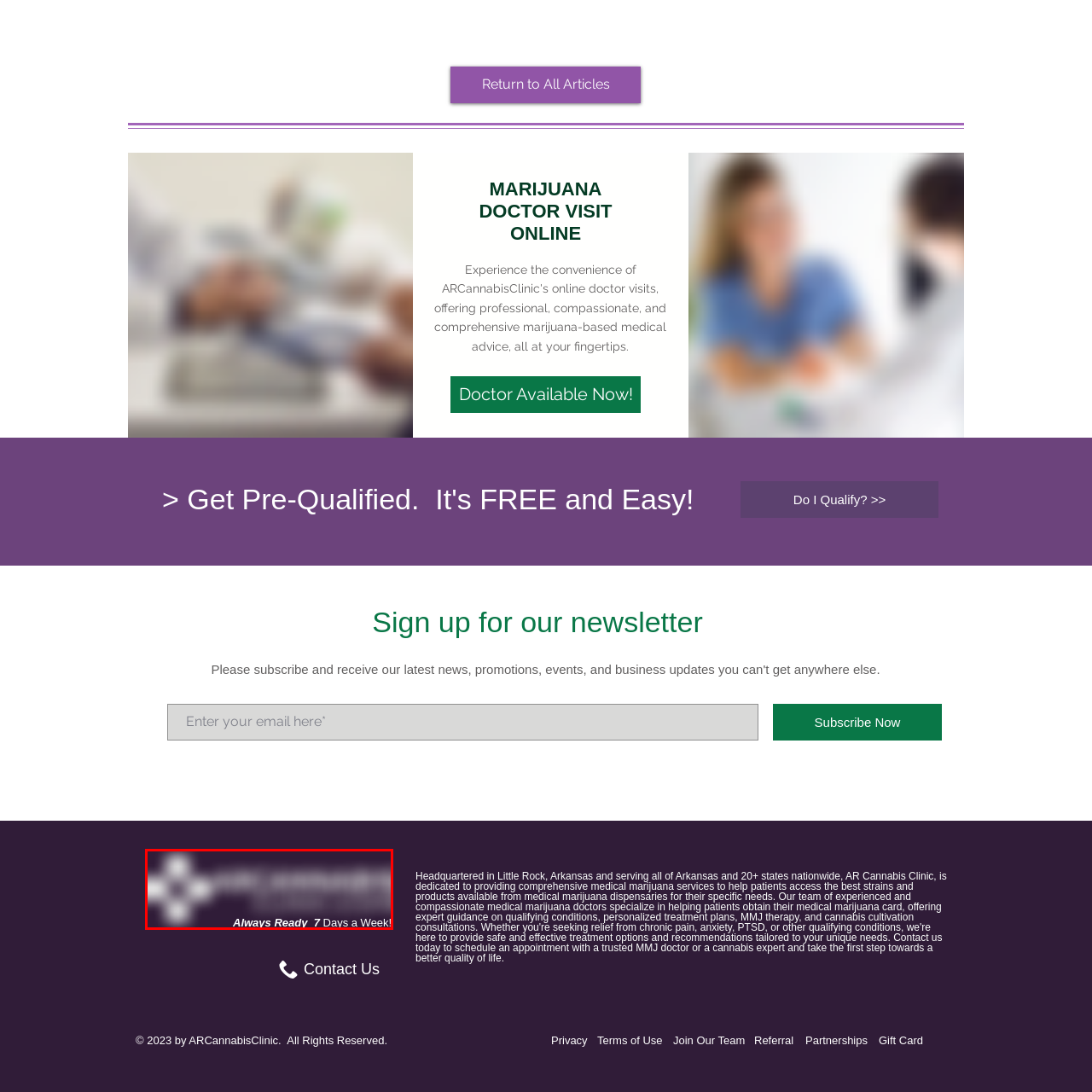Pay special attention to the segment of the image inside the red box and offer a detailed answer to the question that follows, based on what you see: What type of care is the service provider focused on?

The service provider is focused on providing comprehensive medical care, particularly in the context of specialized marijuana therapy and evaluations, as indicated by the reassuring message in the image.